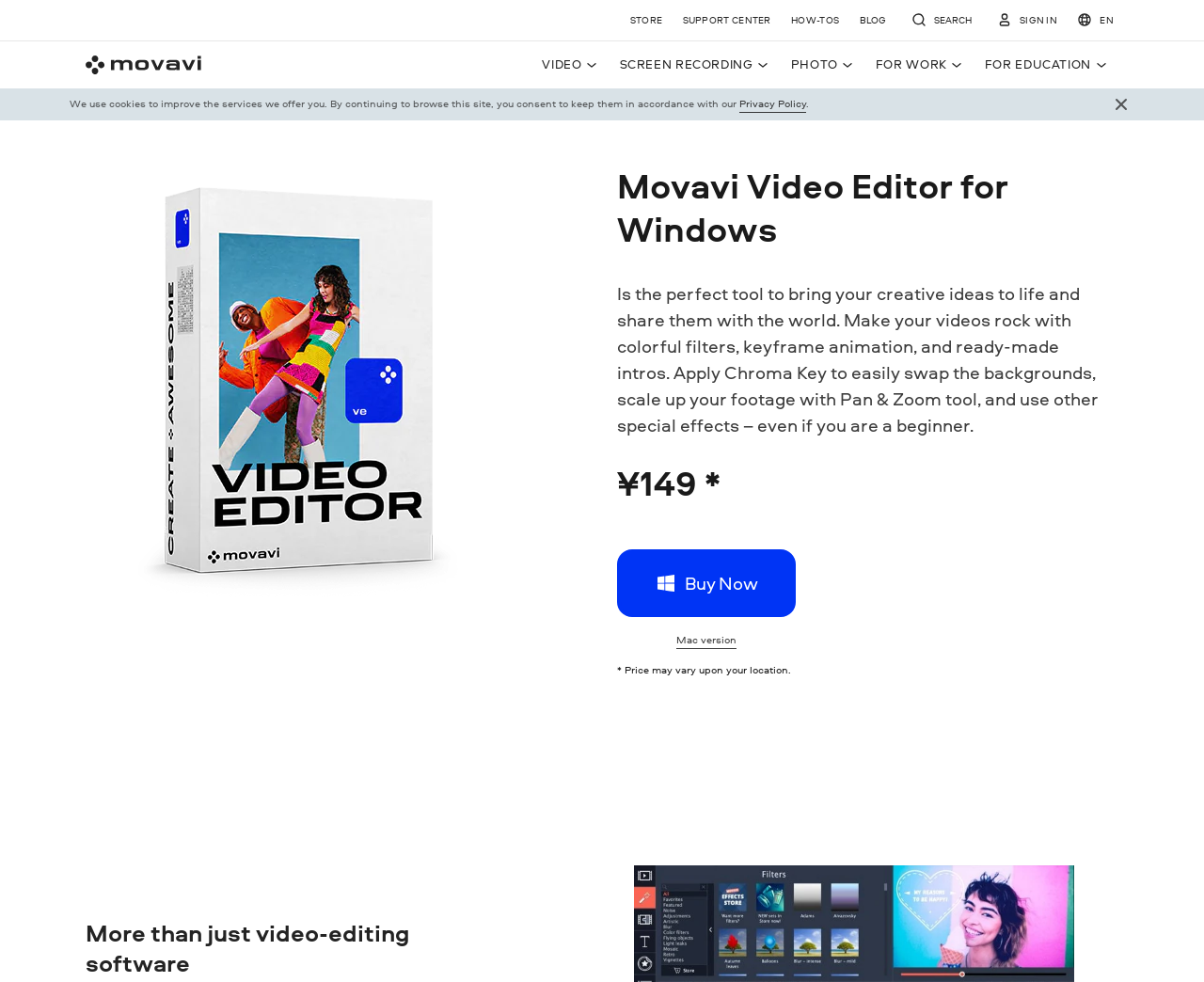Could you indicate the bounding box coordinates of the region to click in order to complete this instruction: "Search for something".

[0.757, 0.013, 0.807, 0.028]